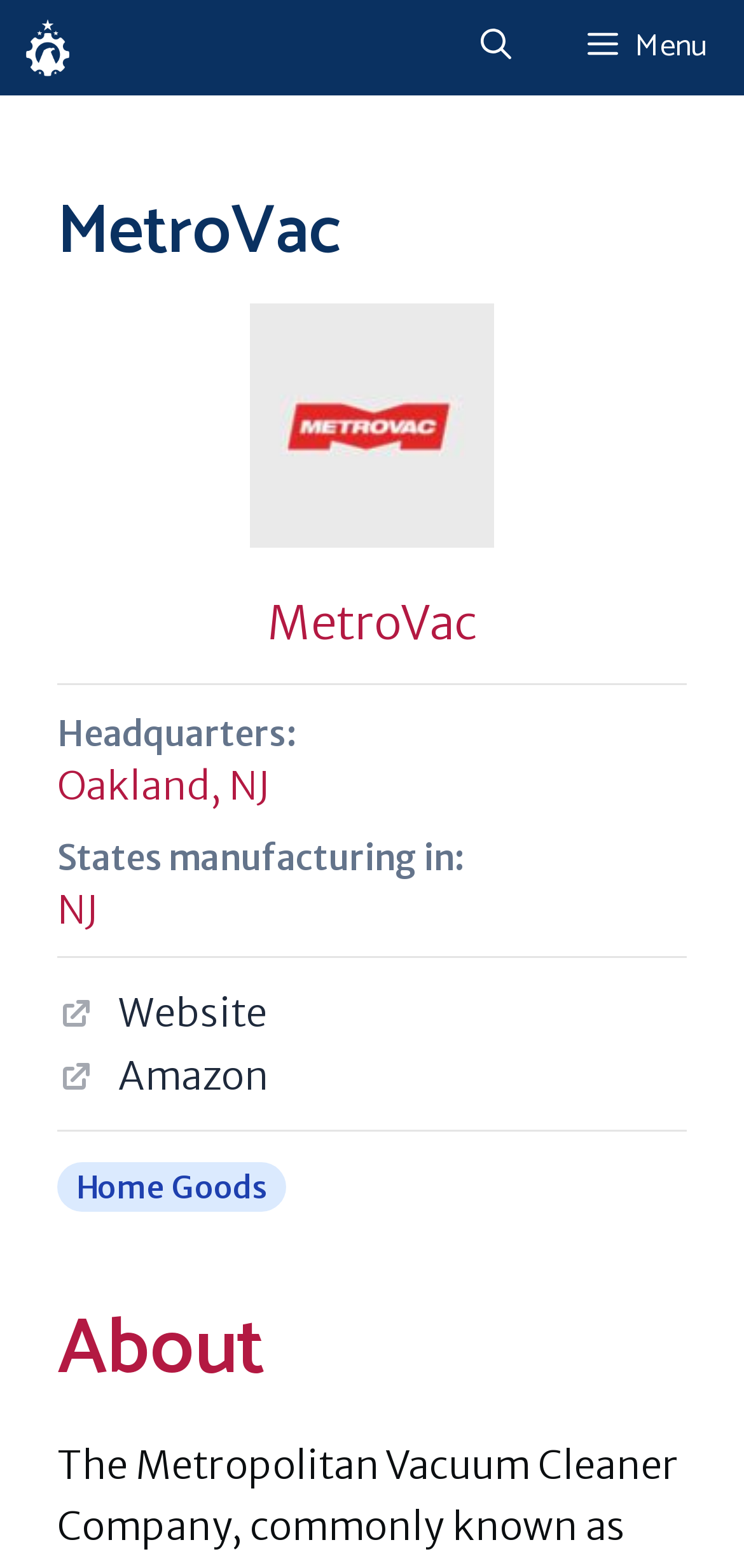Describe all the key features and sections of the webpage thoroughly.

The webpage is about MetroVac, an American company. At the top left corner, there is a link and an image with the text "AllAmerican.org". Next to it, on the top right corner, there is a button labeled "Menu" that controls a mobile menu. 

Below the top section, there is a search bar link labeled "Open Search Bar". Underneath the search bar, there is a header section that spans across the page. The header section contains the company name "MetroVac" in two separate headings, with the first one being larger than the second. 

Below the company name, there is a horizontal separator line. Then, there is a heading that indicates the company's headquarters is in Oakland, NJ, and another heading that states the company manufactures in New Jersey. 

Another horizontal separator line follows, and then there are three links: "Website", "Amazon", and "Home Goods". The "Website" and "Amazon" links have accompanying images. 

Finally, at the bottom of the header section, there is another horizontal separator line, and a heading labeled "About".